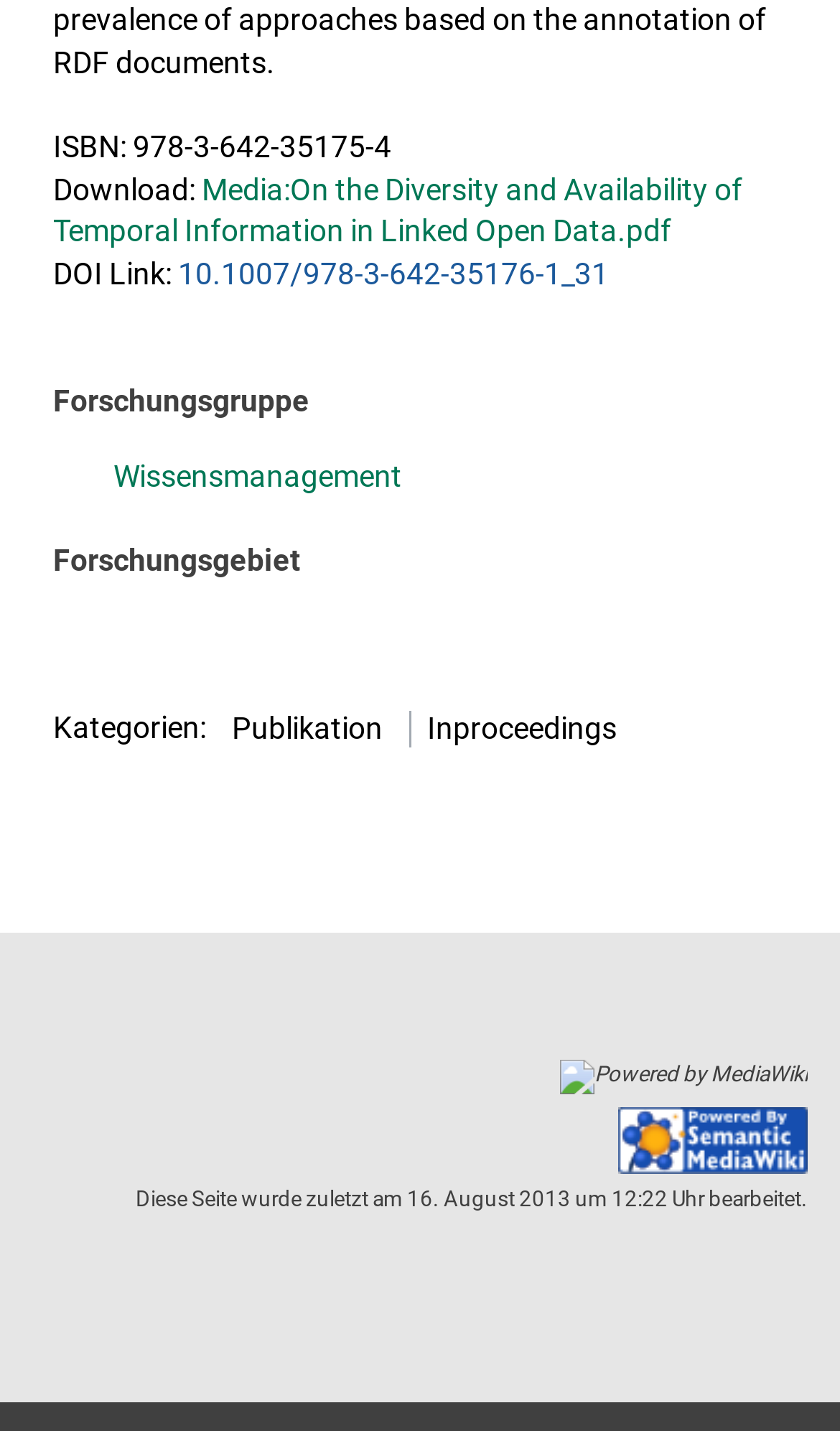Determine the bounding box coordinates for the clickable element to execute this instruction: "Download the PDF file". Provide the coordinates as four float numbers between 0 and 1, i.e., [left, top, right, bottom].

[0.063, 0.12, 0.883, 0.174]